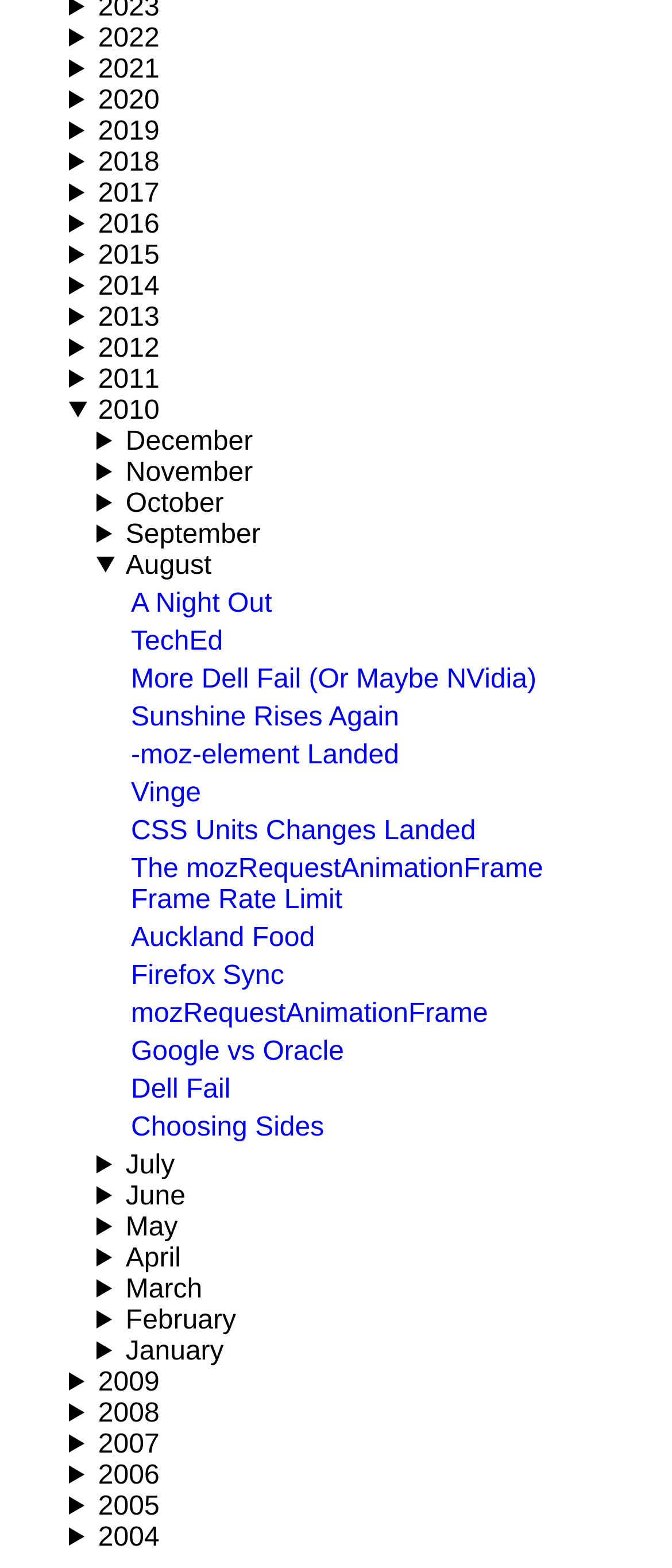How many links are listed under August 2010?
Carefully examine the image and provide a detailed answer to the question.

I expanded the August 2010 section and counted the number of links listed, which are 10 in total.